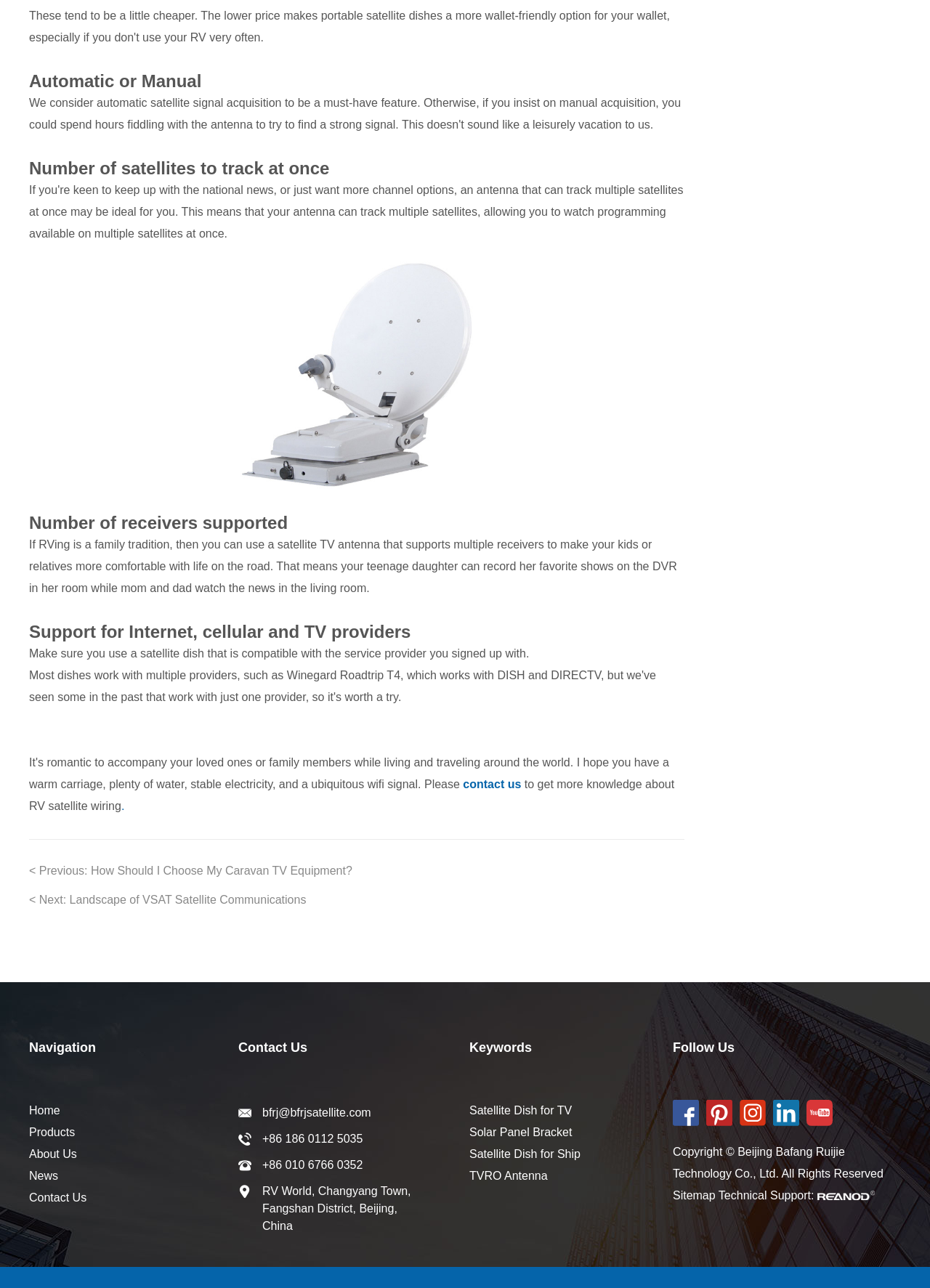Please indicate the bounding box coordinates for the clickable area to complete the following task: "Click the 'Home' link". The coordinates should be specified as four float numbers between 0 and 1, i.e., [left, top, right, bottom].

[0.031, 0.858, 0.065, 0.867]